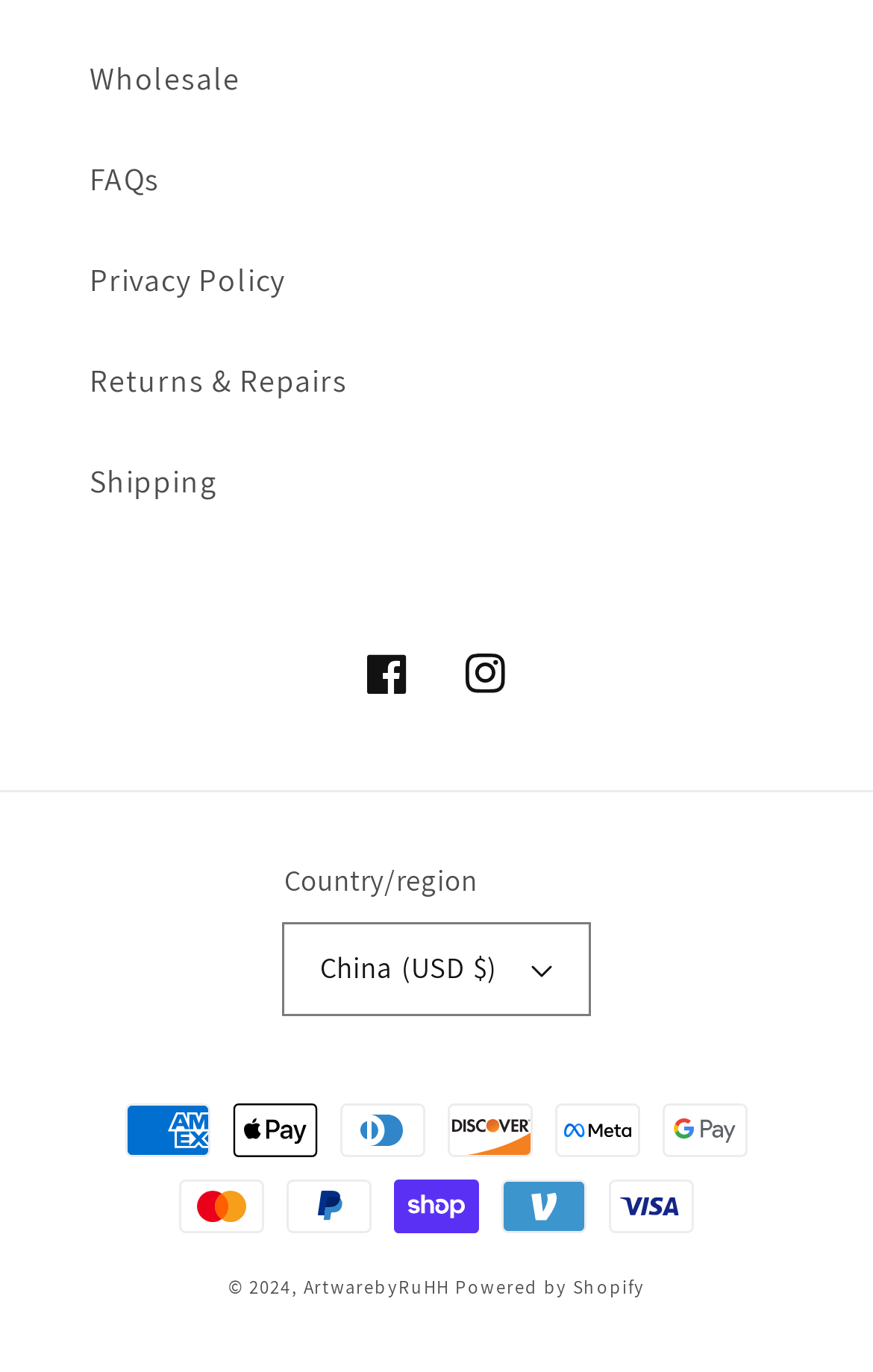Can you find the bounding box coordinates for the element that needs to be clicked to execute this instruction: "Check payment method with Mastercard"? The coordinates should be given as four float numbers between 0 and 1, i.e., [left, top, right, bottom].

[0.205, 0.86, 0.303, 0.899]